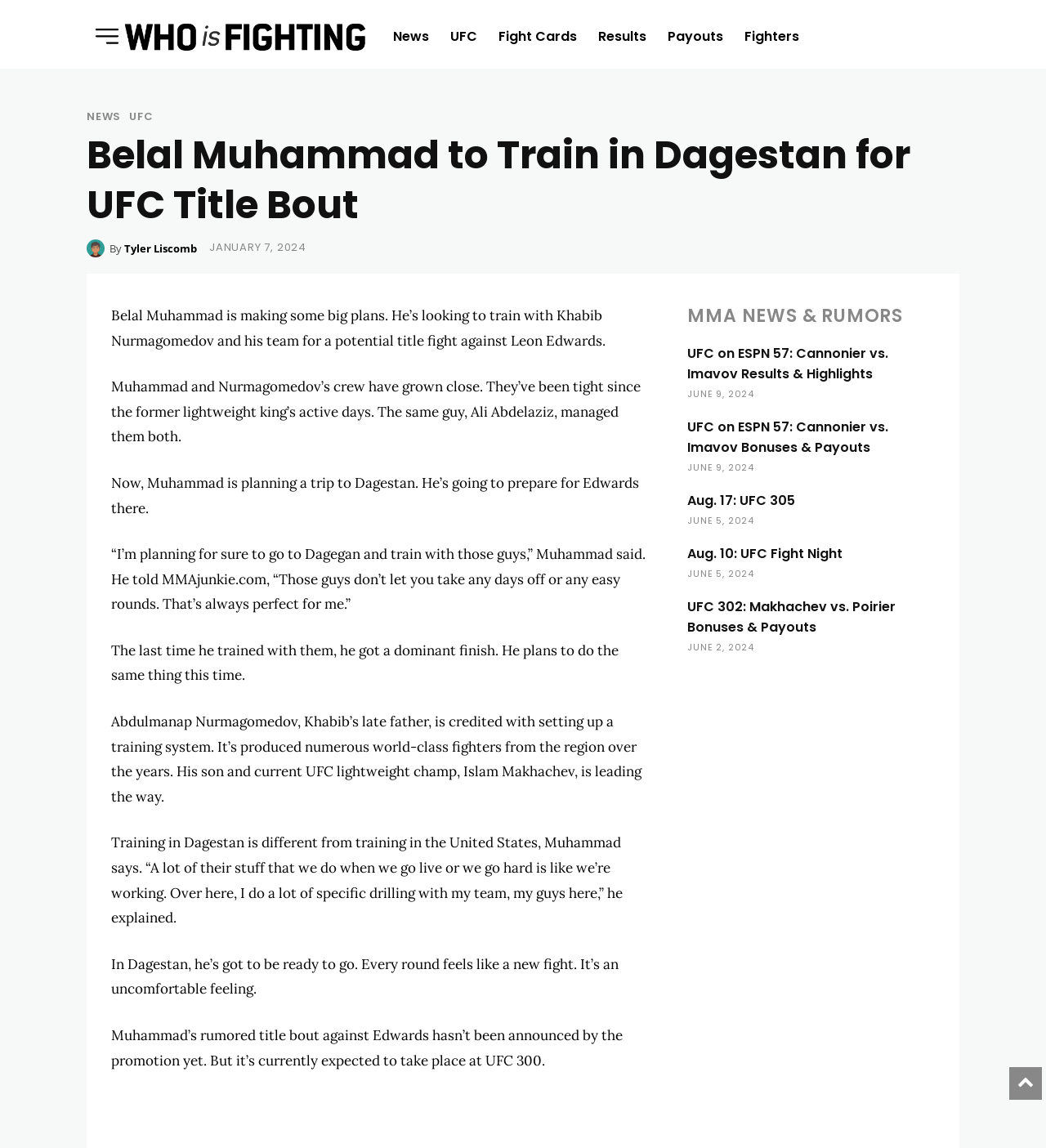What is the date of the UFC event mentioned in the article?
Use the information from the image to give a detailed answer to the question.

I found this information in the article's main content, where it is stated that 'Muhammad’s rumored title bout against Edwards hasn’t been announced by the promotion yet. But it’s currently expected to take place at UFC 300.' This suggests that the UFC event mentioned in the article is UFC 300.